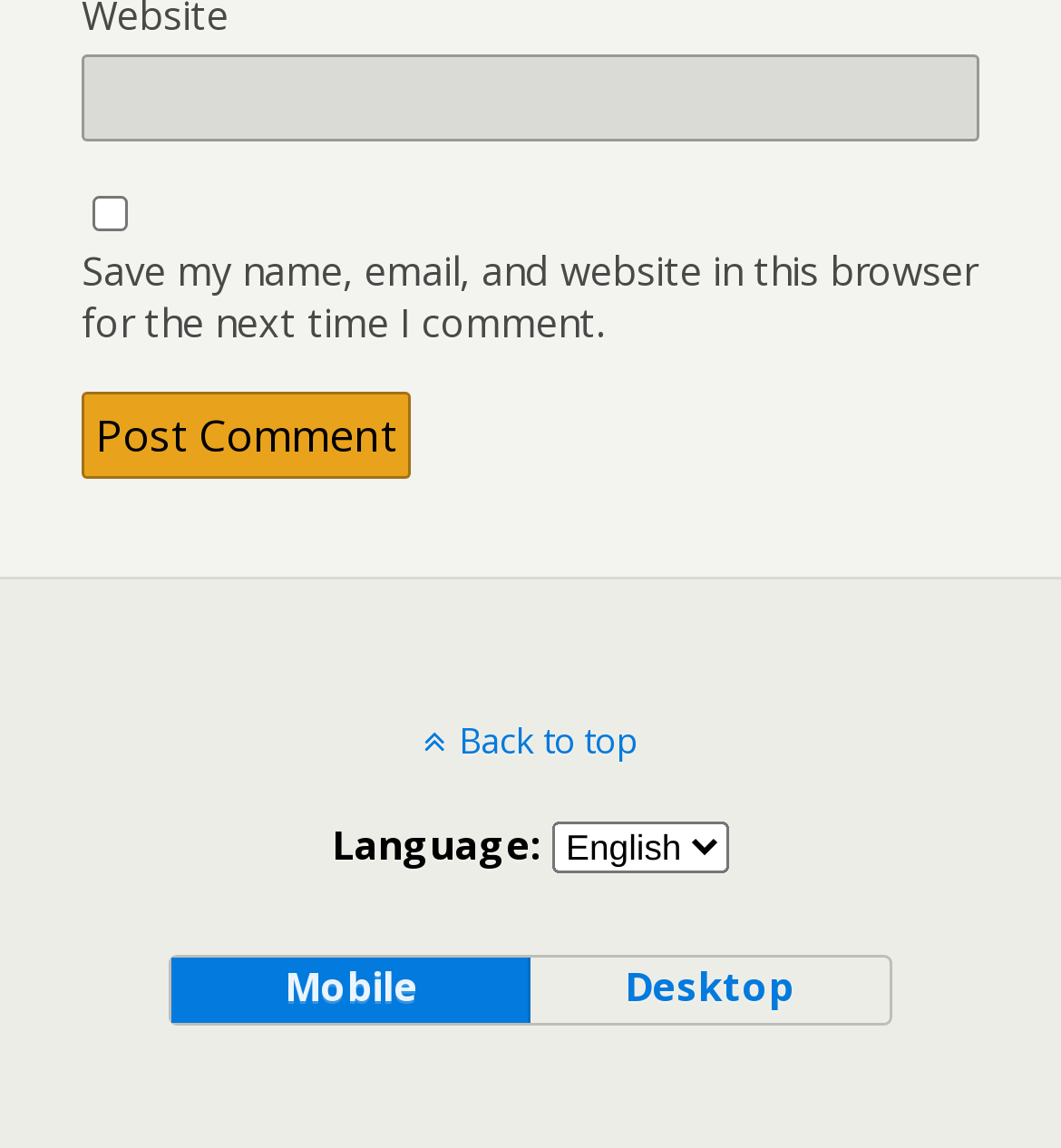Determine the bounding box coordinates for the UI element with the following description: "mobile". The coordinates should be four float numbers between 0 and 1, represented as [left, top, right, bottom].

[0.163, 0.834, 0.5, 0.891]